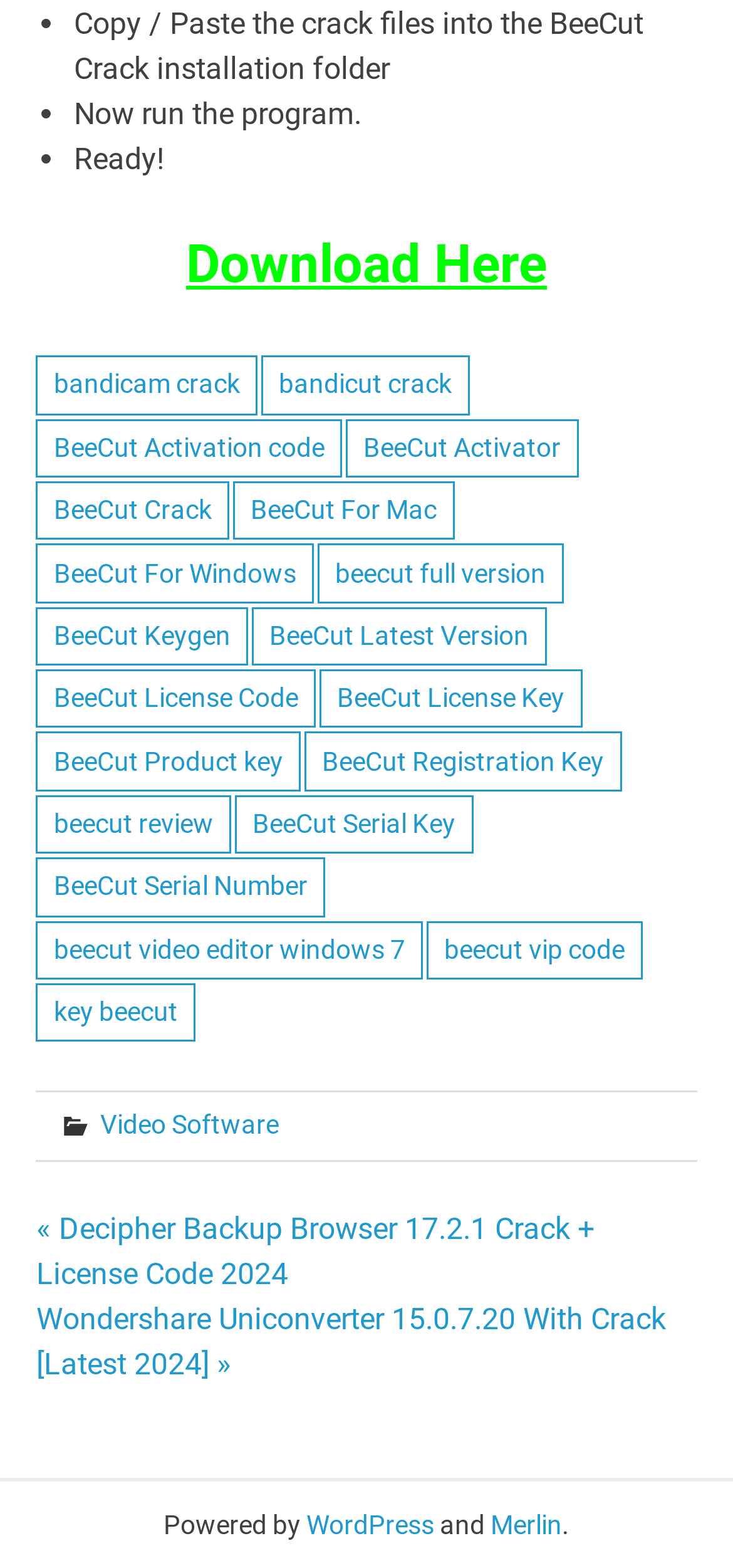Find the bounding box coordinates for the element that must be clicked to complete the instruction: "Read the post about Decipher Backup Browser 17.2.1 Crack". The coordinates should be four float numbers between 0 and 1, indicated as [left, top, right, bottom].

[0.049, 0.773, 0.811, 0.824]